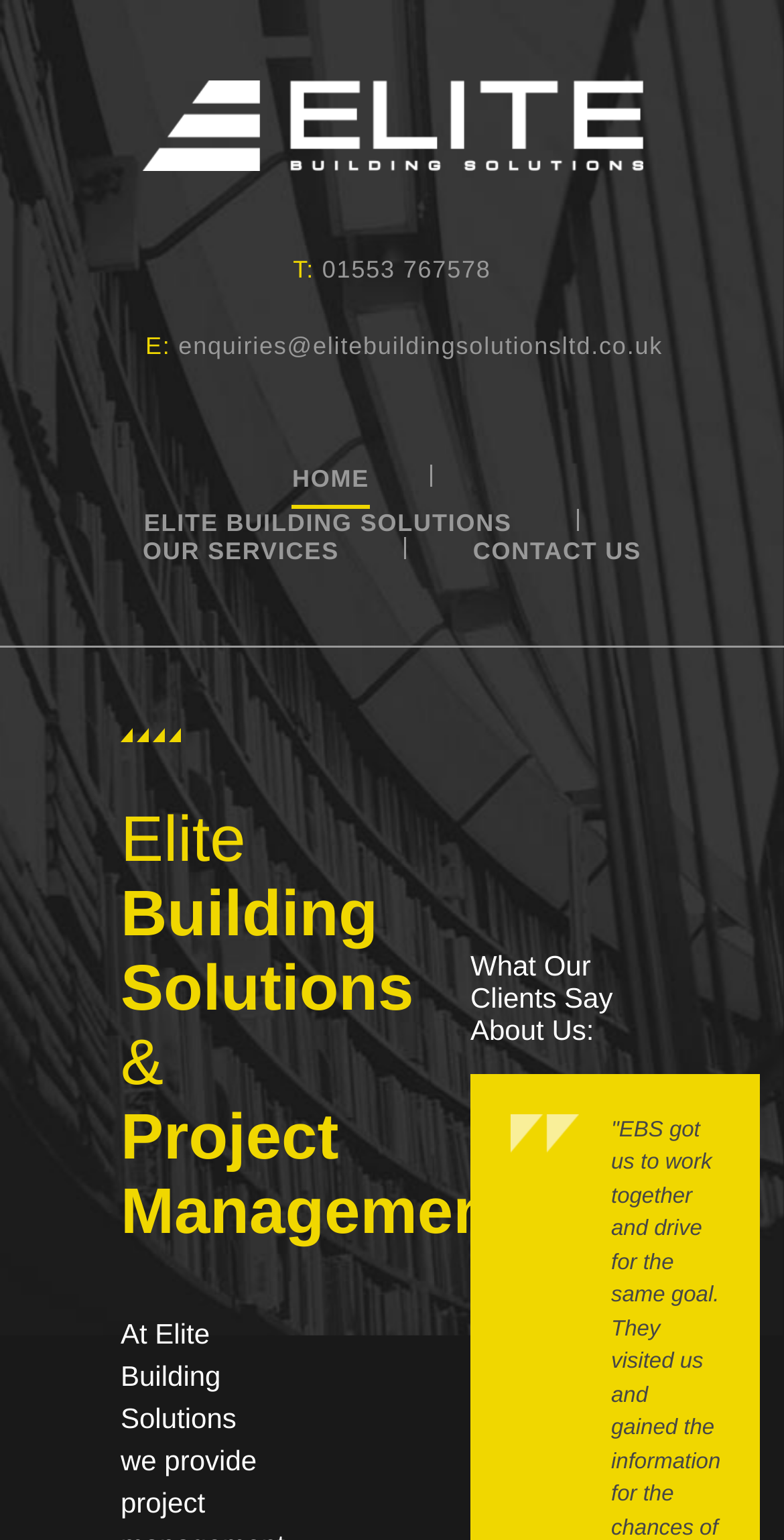Using the provided element description: "Home", determine the bounding box coordinates of the corresponding UI element in the screenshot.

[0.373, 0.301, 0.471, 0.33]